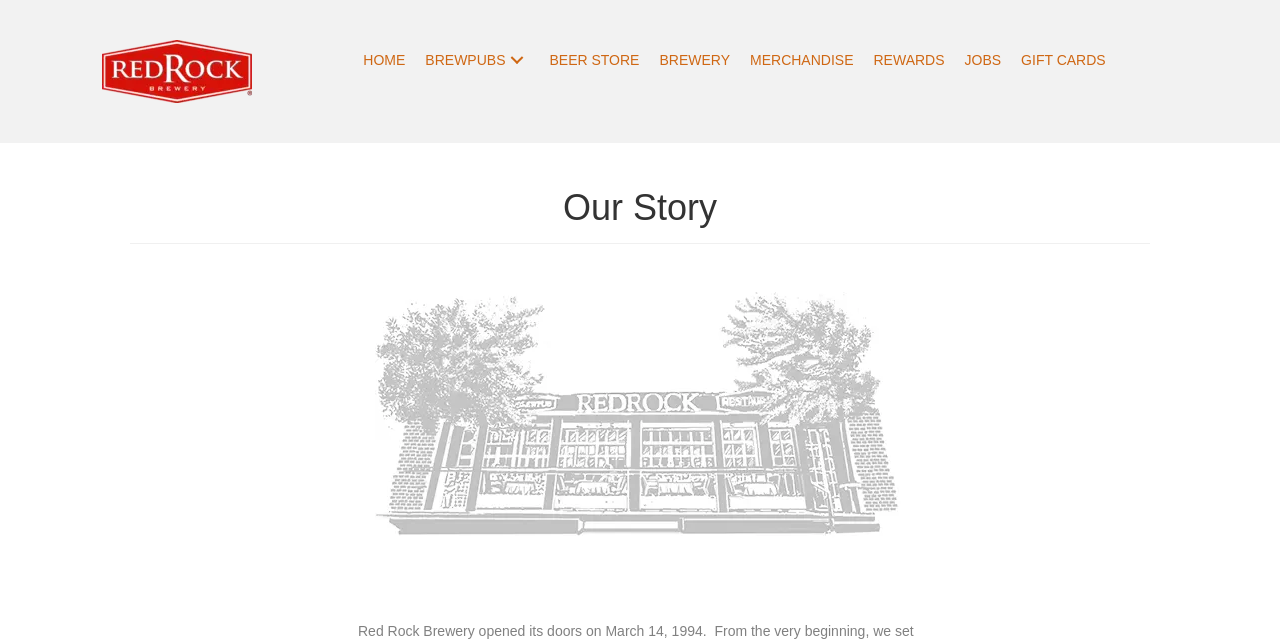Please determine the bounding box coordinates of the section I need to click to accomplish this instruction: "Go to Home page".

[0.276, 0.062, 0.324, 0.125]